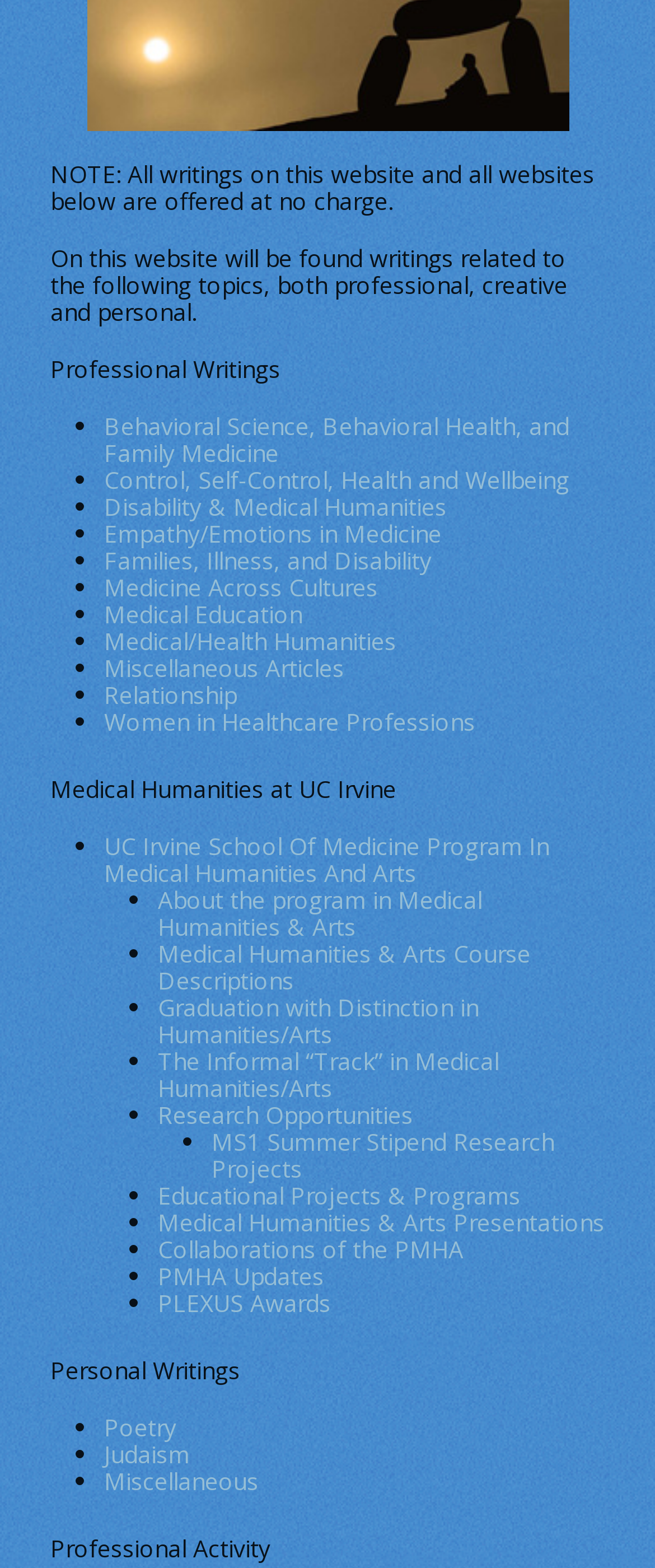What is the name of the program at UC Irvine?
Refer to the image and answer the question using a single word or phrase.

Program In Medical Humanities And Arts